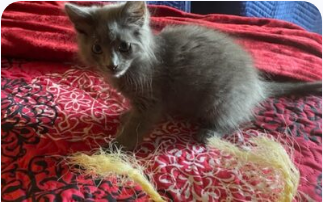Answer the following in one word or a short phrase: 
What is the dominant color of the blanket?

red